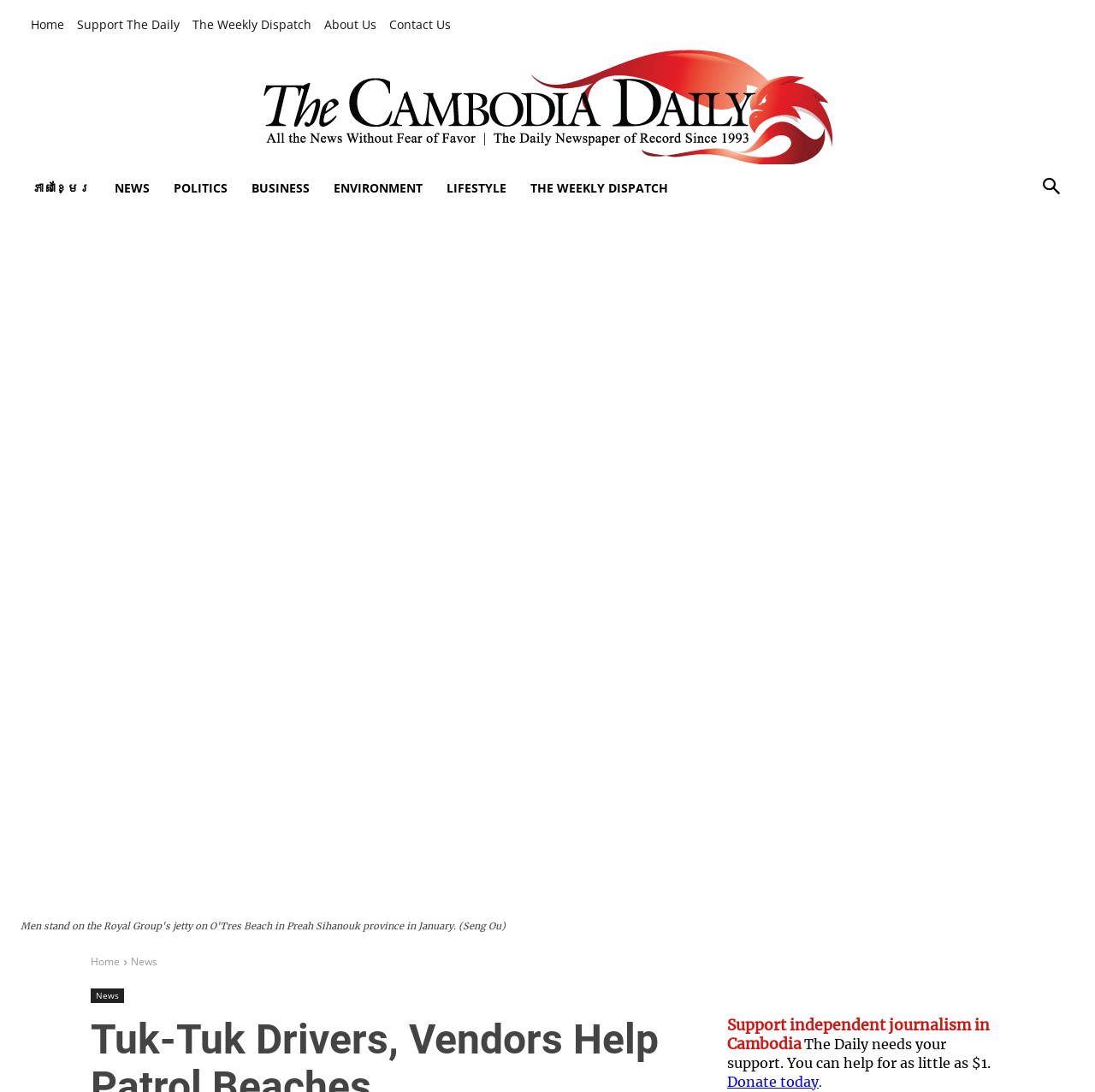Please give the bounding box coordinates of the area that should be clicked to fulfill the following instruction: "support independent journalism in Cambodia". The coordinates should be in the format of four float numbers from 0 to 1, i.e., [left, top, right, bottom].

[0.664, 0.932, 0.905, 0.998]